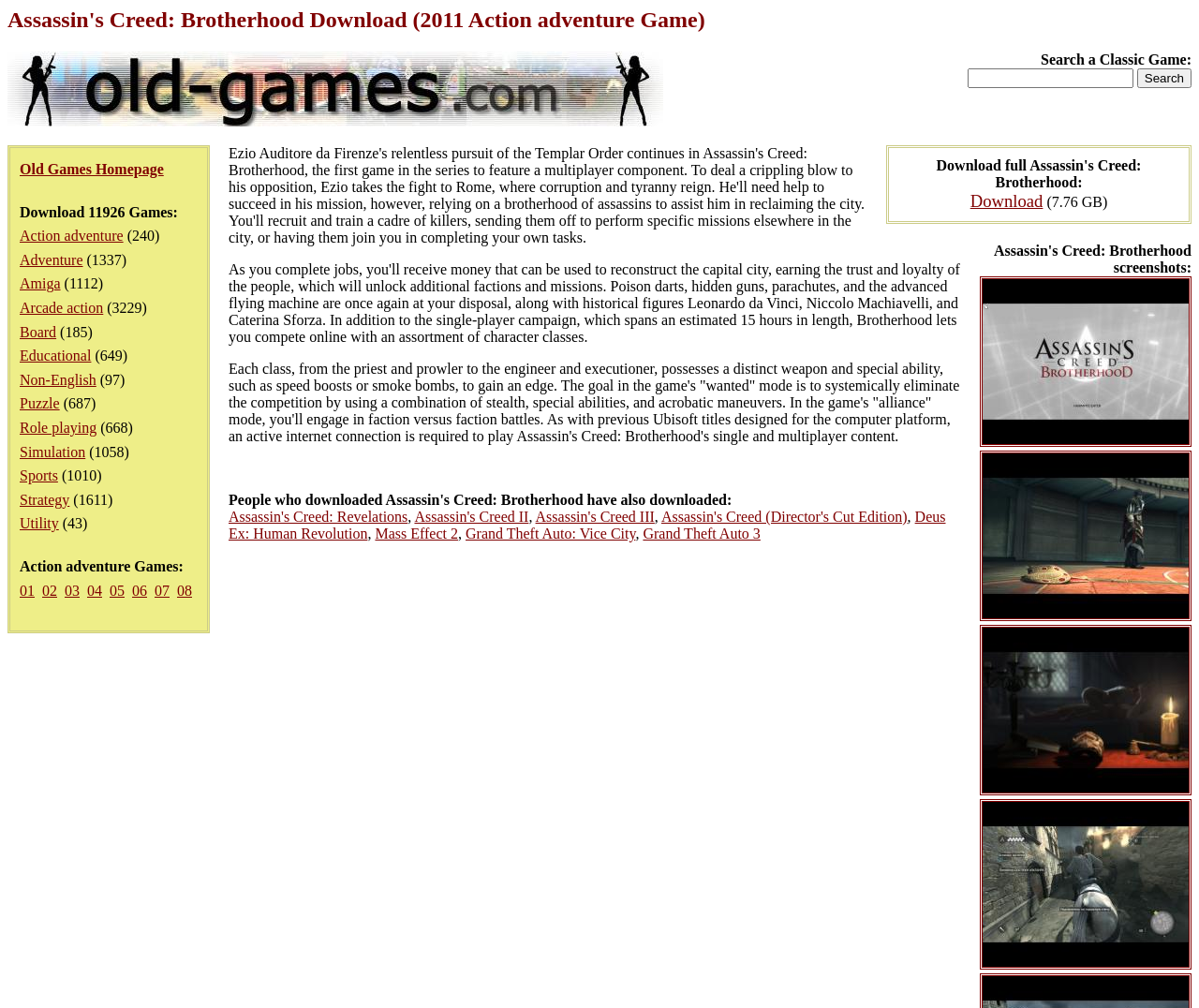Provide the bounding box coordinates of the HTML element described by the text: "Assassin's Creed: Revelations".

[0.191, 0.505, 0.34, 0.52]